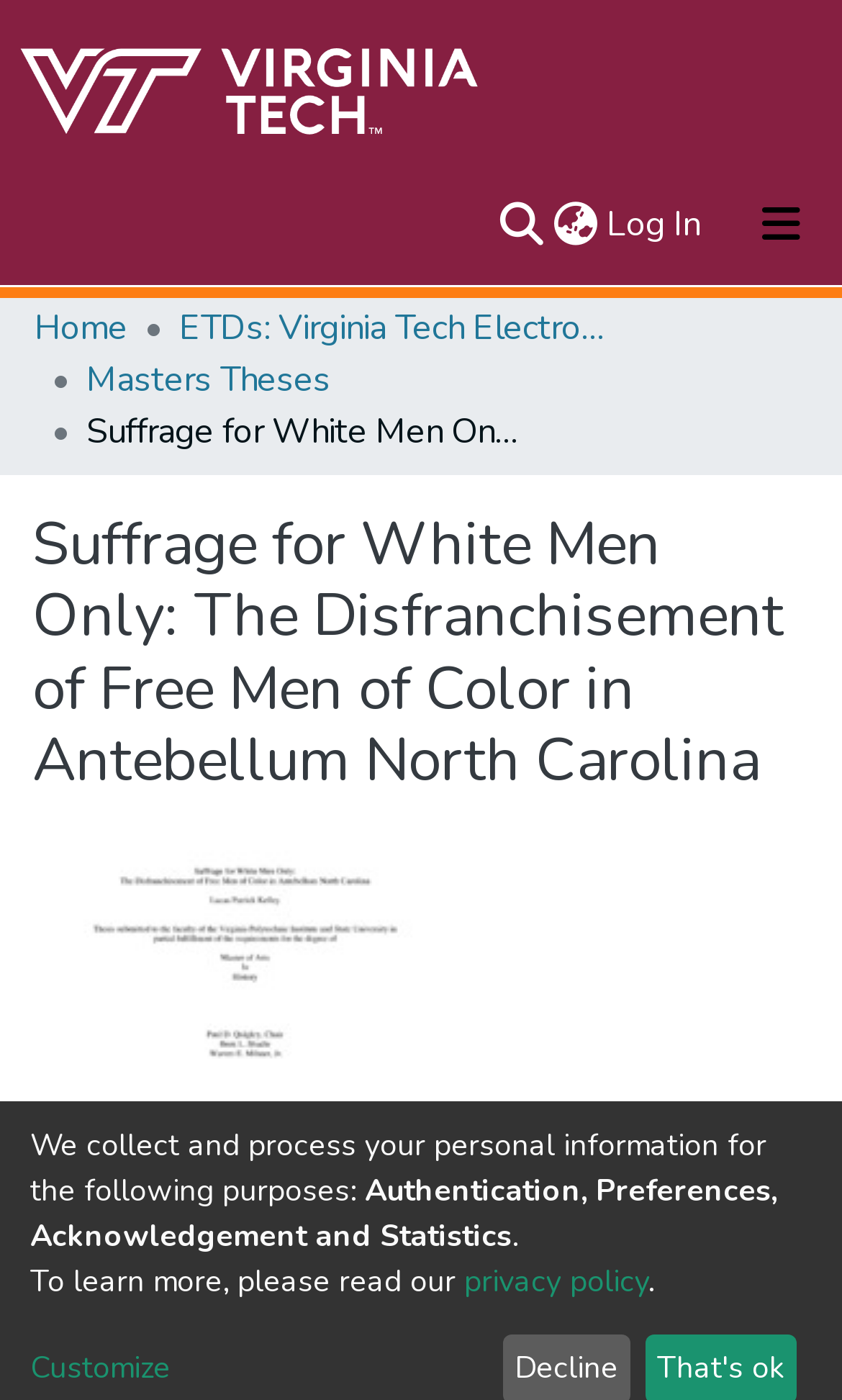What type of document is being displayed?
Utilize the information in the image to give a detailed answer to the question.

I inferred this answer by looking at the title of the webpage, which mentions 'The Disfranchisement of Free Men of Color in Antebellum North Carolina'. This title suggests that the document being displayed is a thesis, likely a master's thesis given the presence of a link labeled 'Masters Theses' in the breadcrumb navigation.